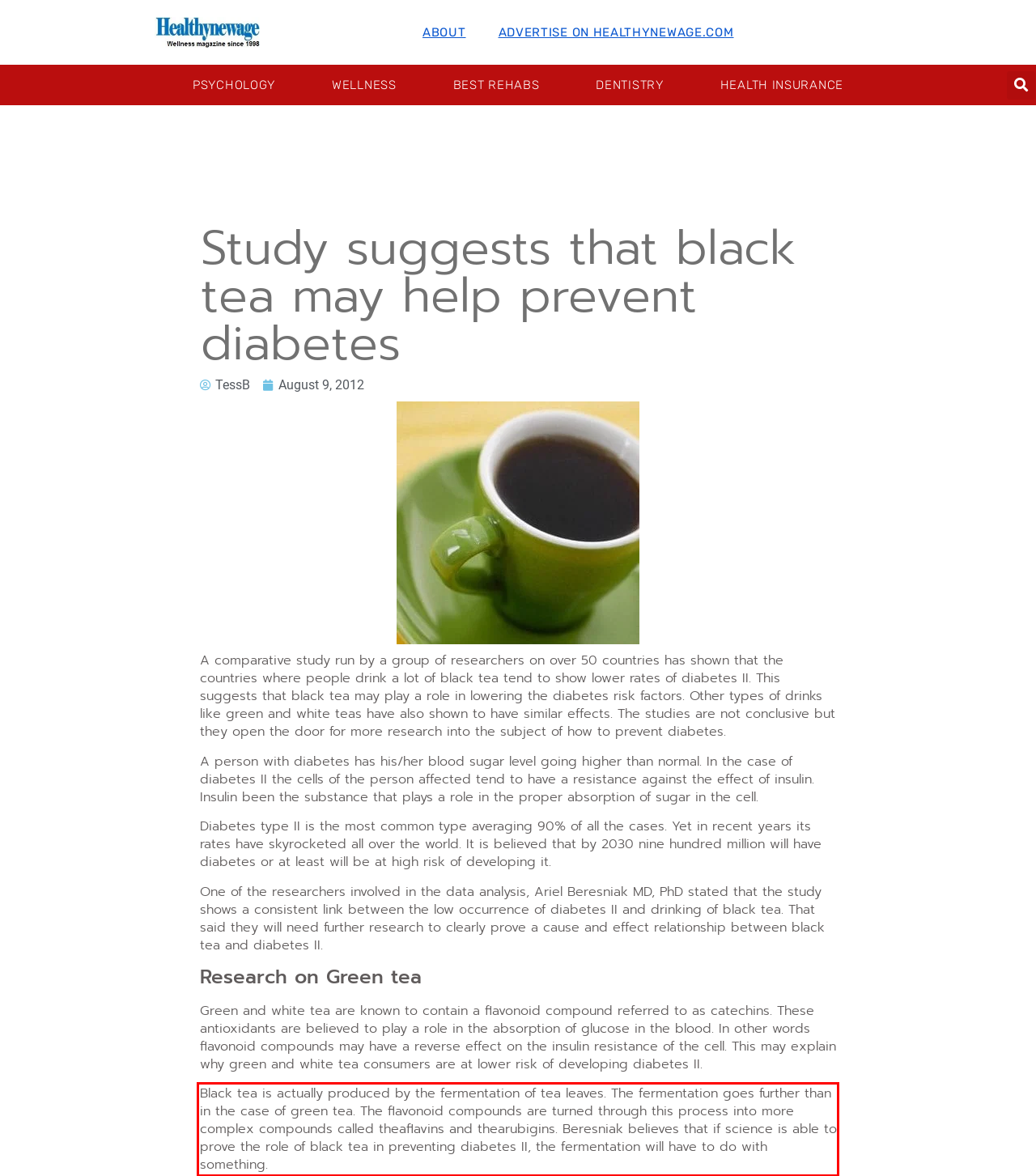You have a webpage screenshot with a red rectangle surrounding a UI element. Extract the text content from within this red bounding box.

Black tea is actually produced by the fermentation of tea leaves. The fermentation goes further than in the case of green tea. The flavonoid compounds are turned through this process into more complex compounds called theaflavins and thearubigins. Beresniak believes that if science is able to prove the role of black tea in preventing diabetes II, the fermentation will have to do with something.